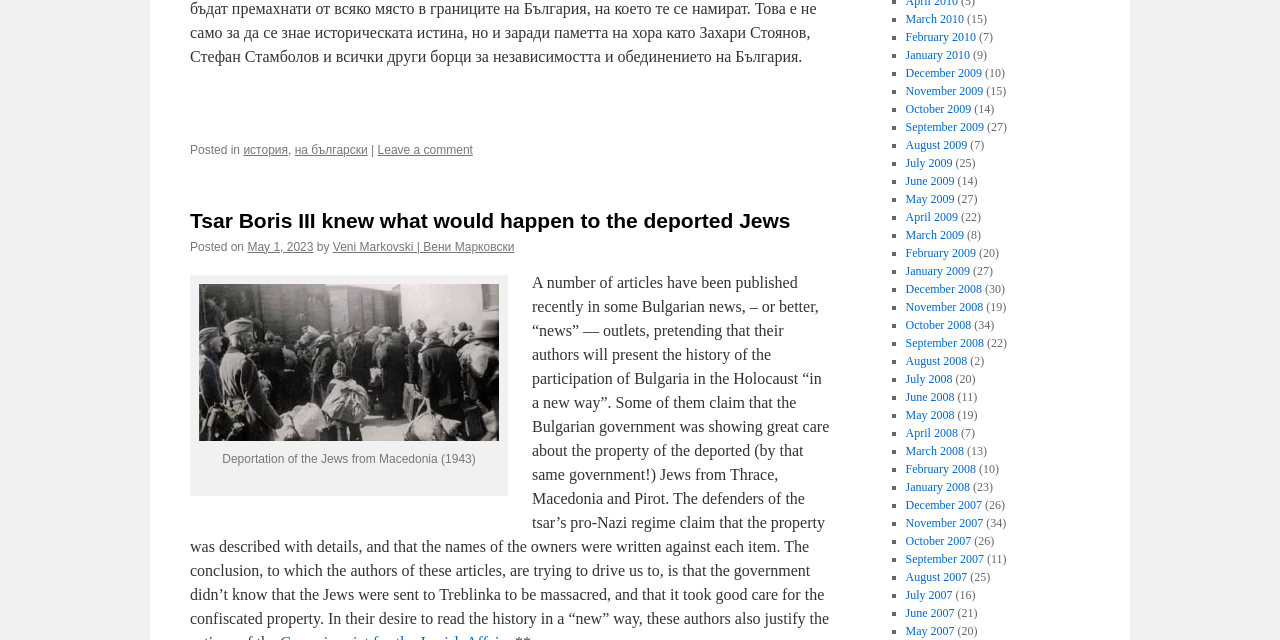Who is the author of the article?
Based on the image, provide your answer in one word or phrase.

Veni Markovski | Вени Марковски